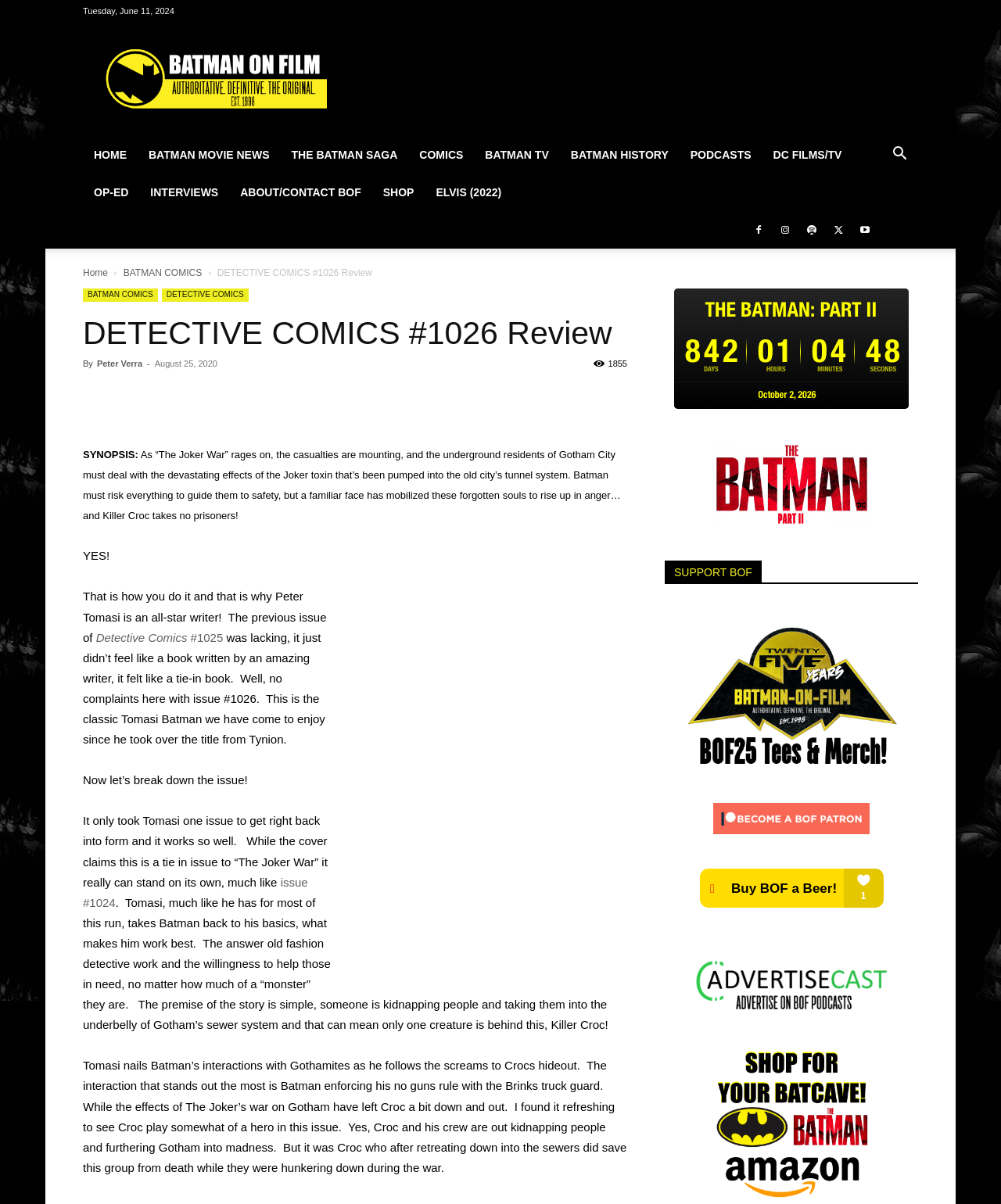Please answer the following query using a single word or phrase: 
What is the name of the website?

BATMAN-ON-FILM.COM